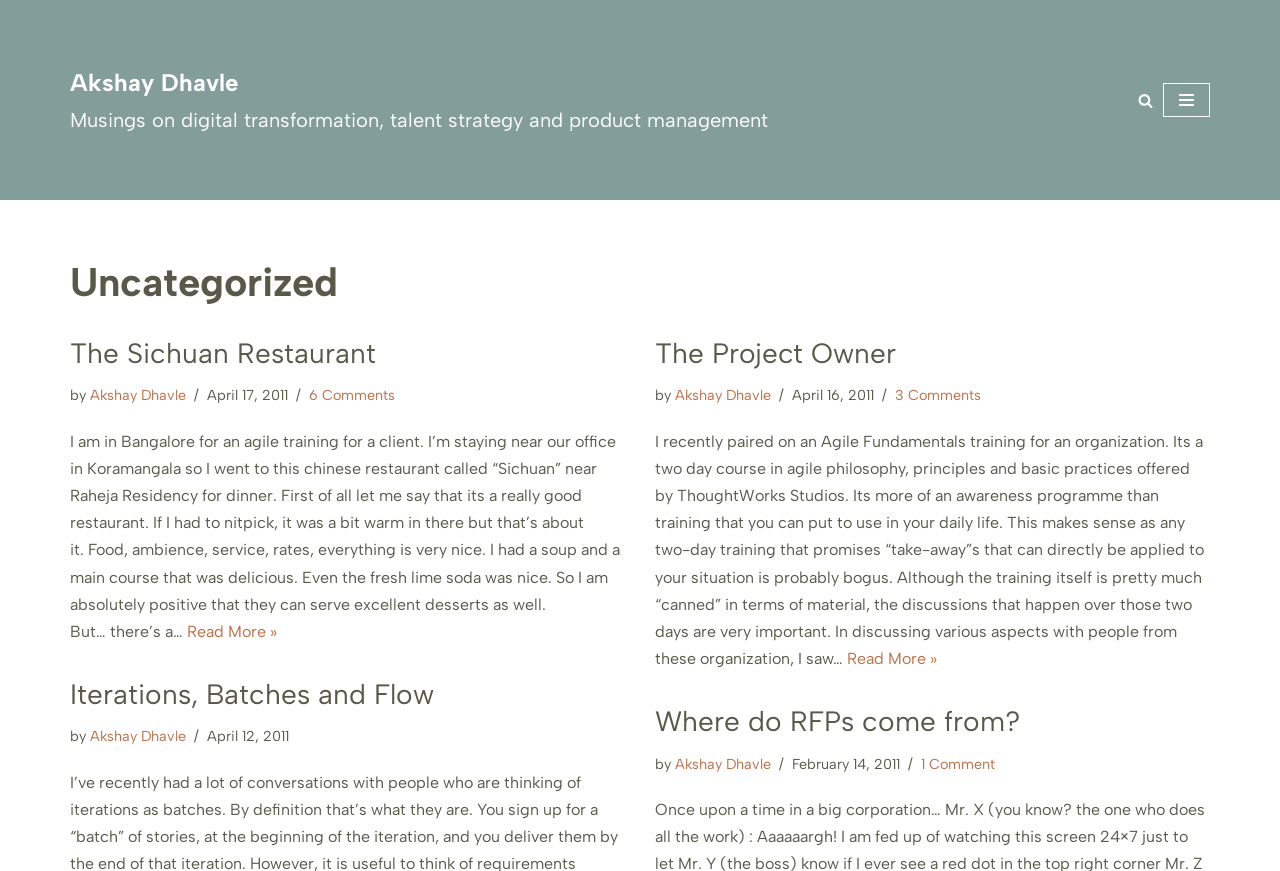Given the content of the image, can you provide a detailed answer to the question?
What is the name of the Chinese restaurant mentioned in the blog post?

I found the answer by reading the text of the blog post, which mentions visiting a Chinese restaurant called 'Sichuan' near Raheja Residency.